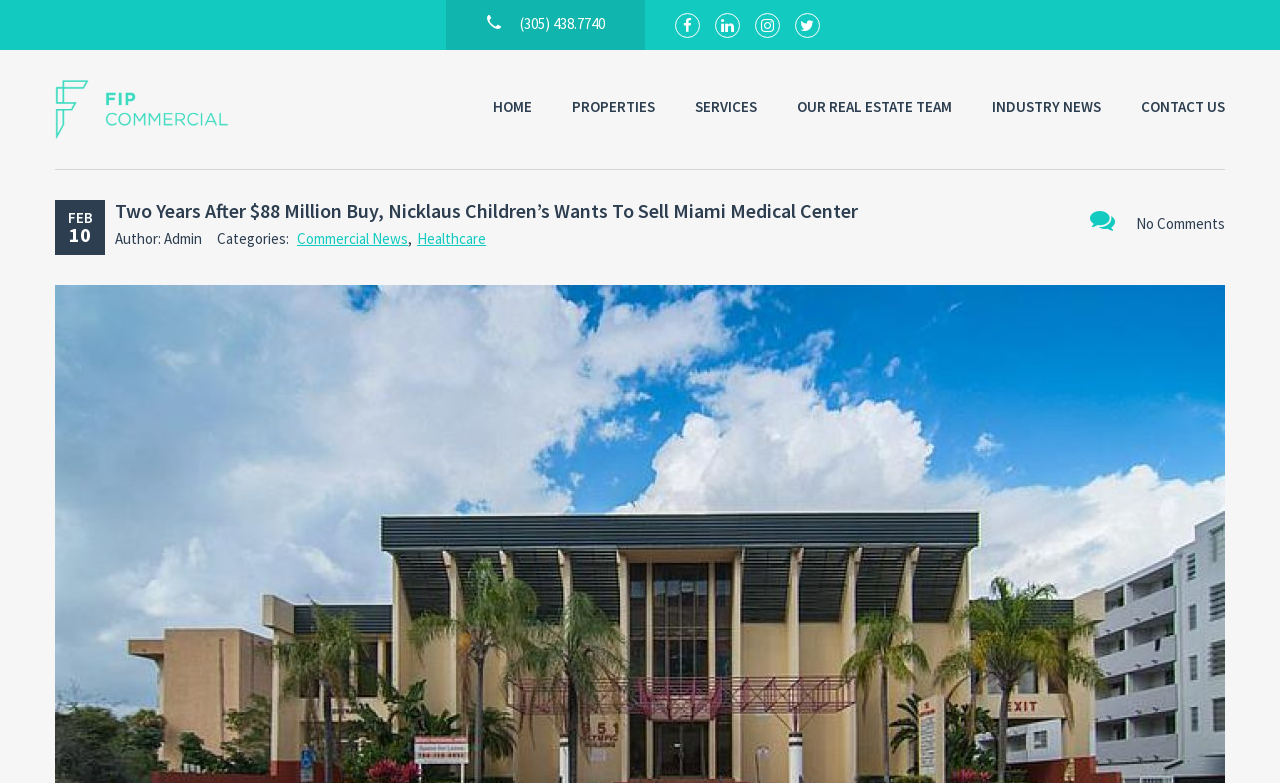Please determine the bounding box coordinates of the element to click on in order to accomplish the following task: "Go to HOME page". Ensure the coordinates are four float numbers ranging from 0 to 1, i.e., [left, top, right, bottom].

[0.385, 0.121, 0.416, 0.152]